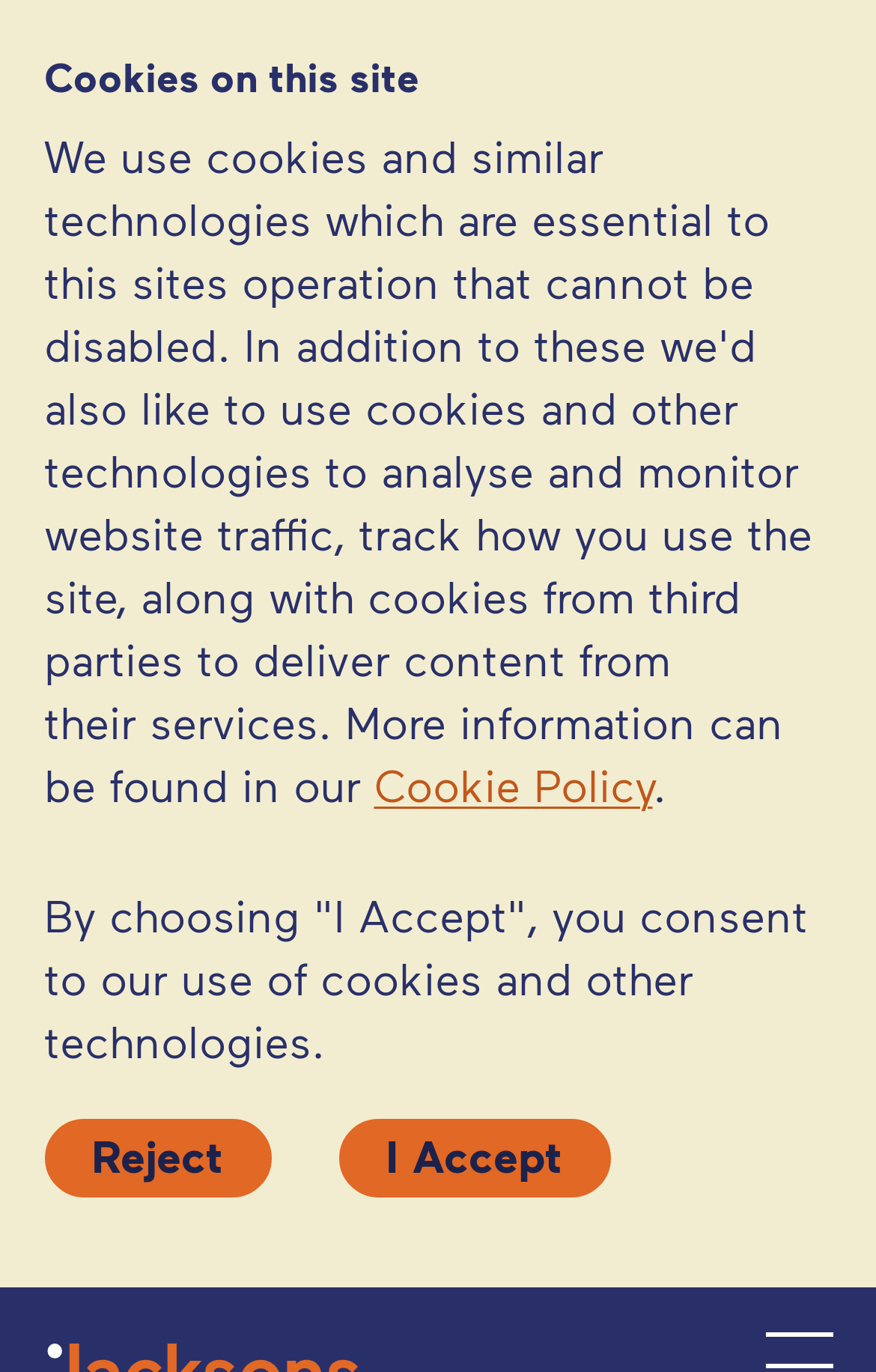Locate the UI element that matches the description Linkedin in the webpage screenshot. Return the bounding box coordinates in the format (top-left x, top-left y, bottom-right x, bottom-right y), with values ranging from 0 to 1.

None